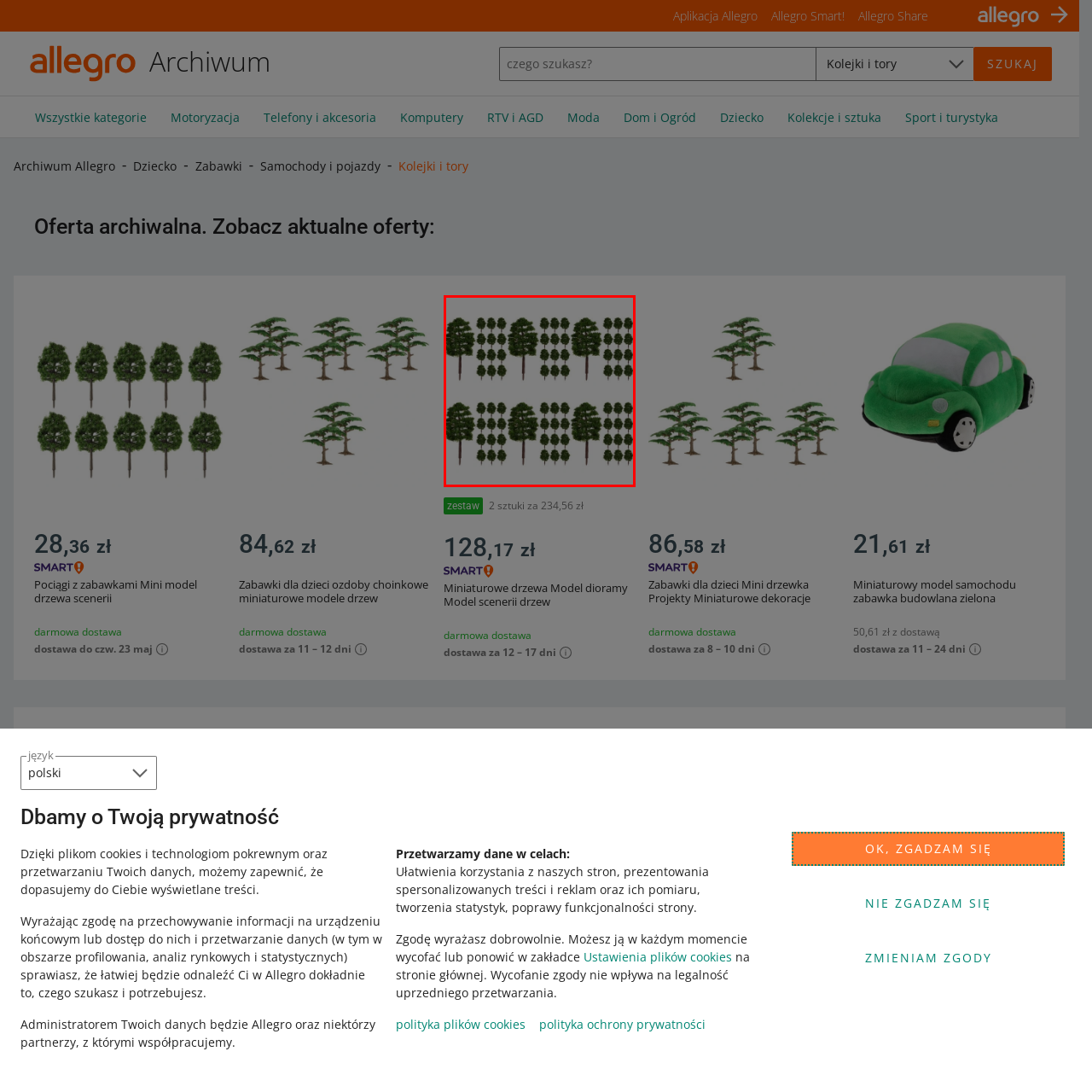What is emphasized in the overall composition?
Carefully analyze the image within the red bounding box and give a comprehensive response to the question using details from the image.

The caption highlights that the overall composition emphasizes diversity in size and shape, making them perfect for creating a vibrant and natural-looking landscape in miniature worlds.